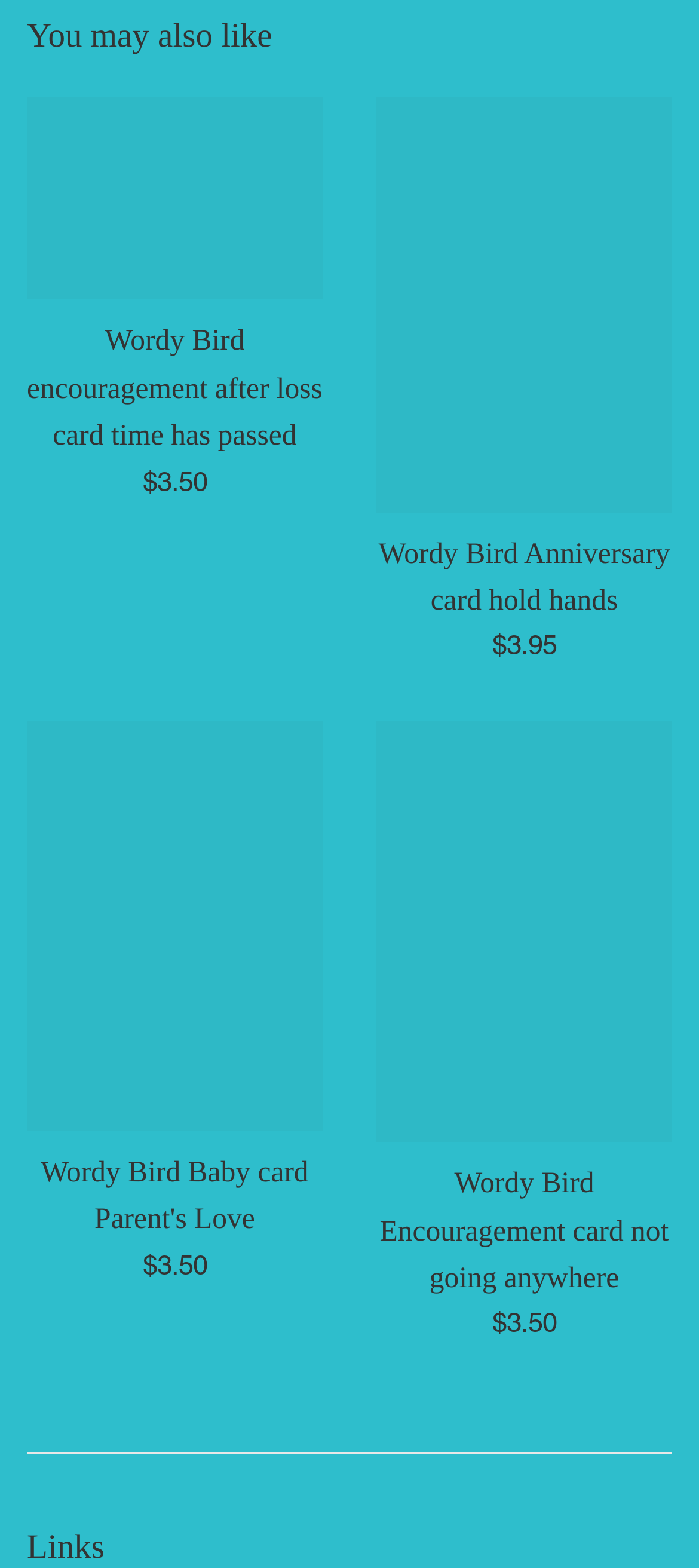Answer with a single word or phrase: 
How many cards are shown on this webpage?

4